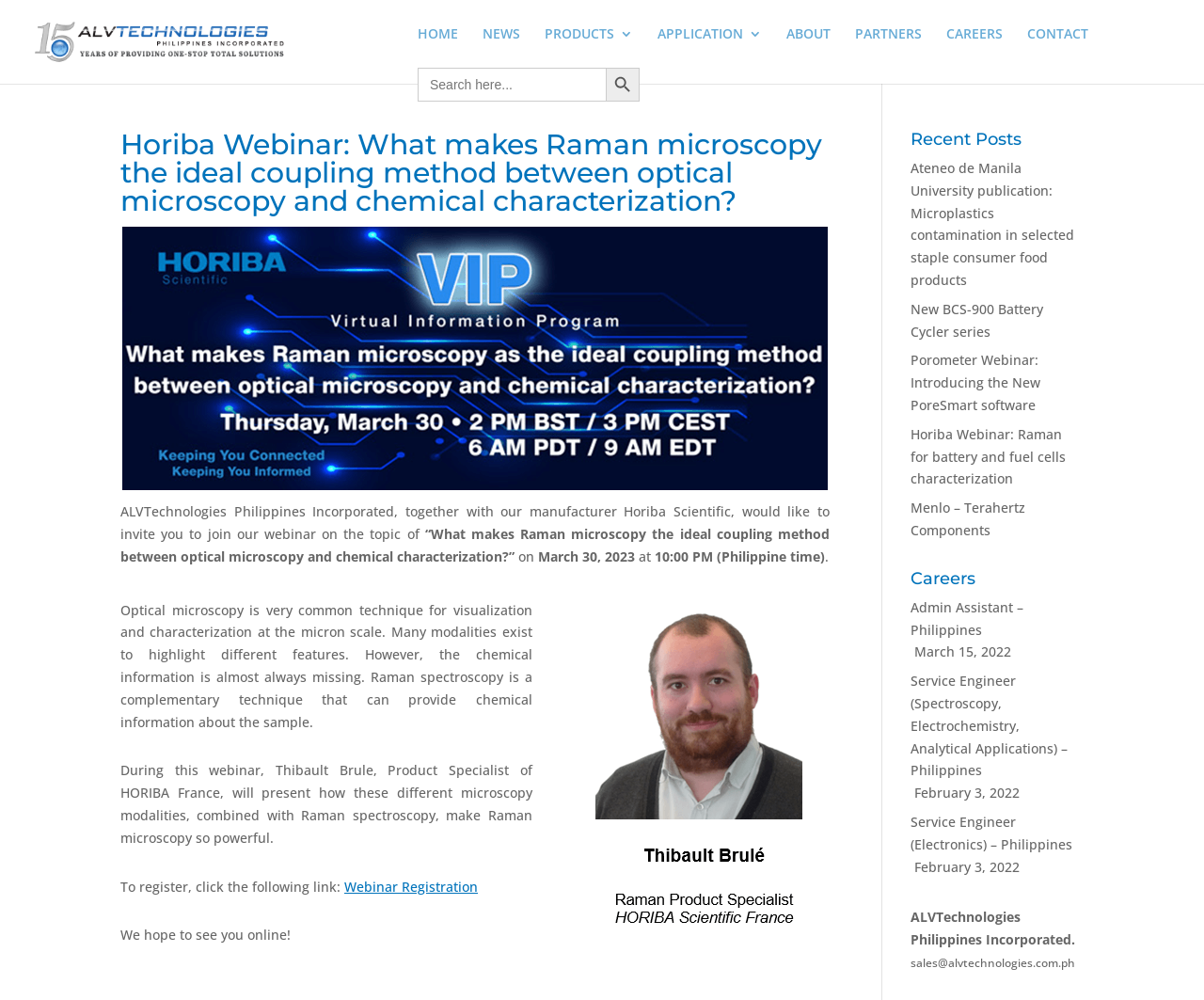Using the given element description, provide the bounding box coordinates (top-left x, top-left y, bottom-right x, bottom-right y) for the corresponding UI element in the screenshot: PRODUCTS

[0.452, 0.027, 0.526, 0.068]